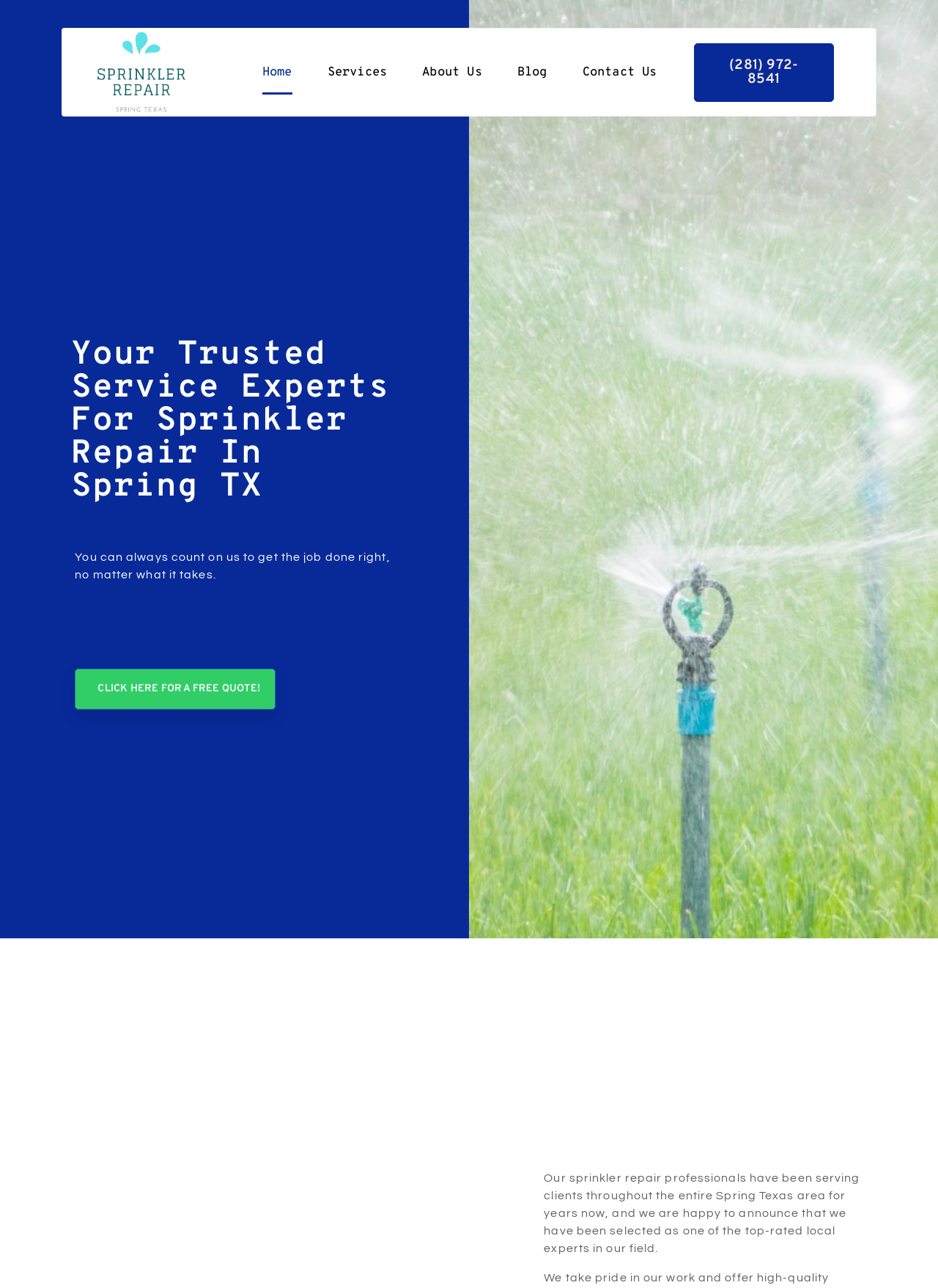Provide the bounding box coordinates of the section that needs to be clicked to accomplish the following instruction: "Call the phone number."

[0.74, 0.033, 0.889, 0.079]